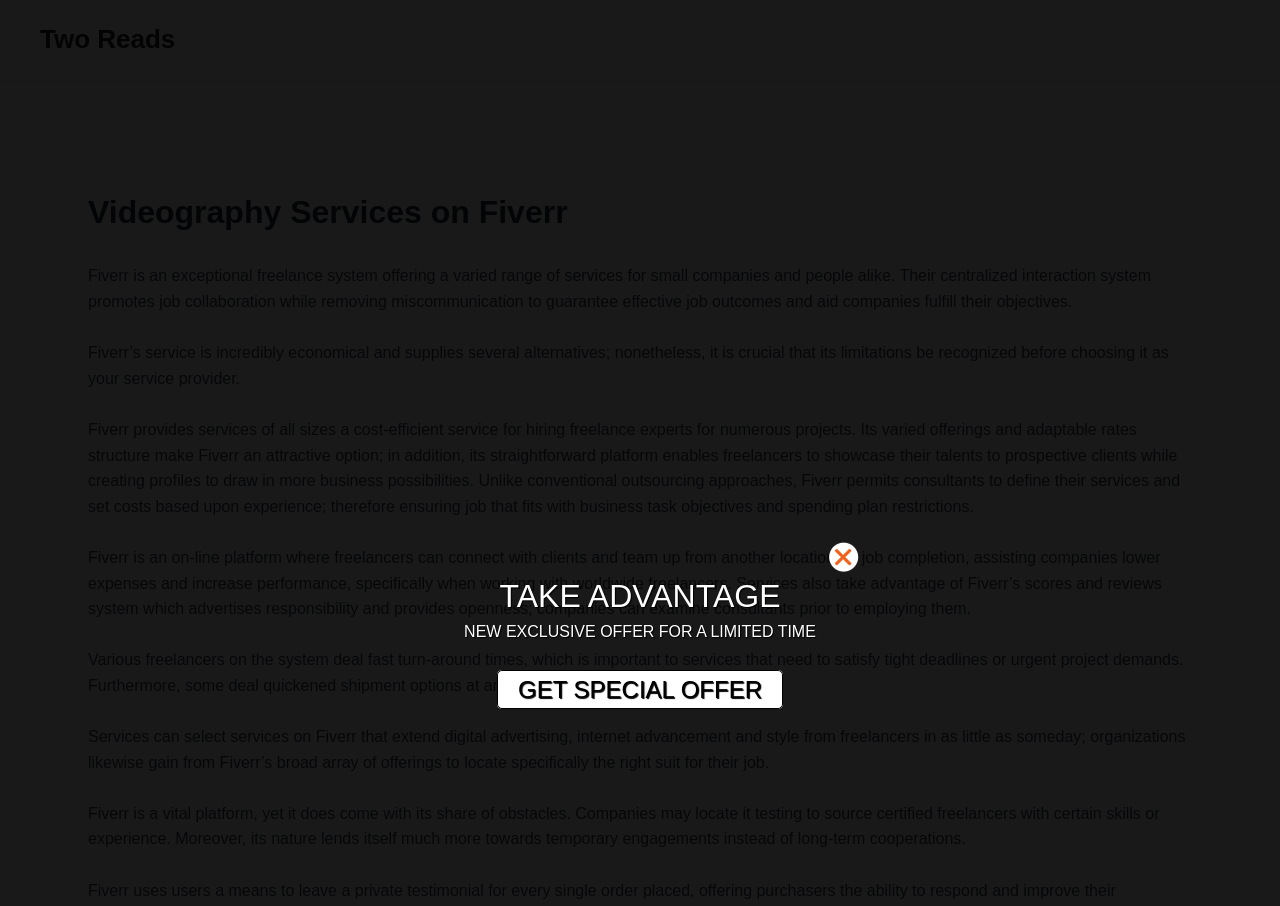What is Fiverr?
Look at the image and provide a detailed response to the question.

Based on the webpage content, Fiverr is described as an exceptional freelance system offering a varied range of services for small companies and people alike. It promotes job collaboration and guarantees effective job outcomes.